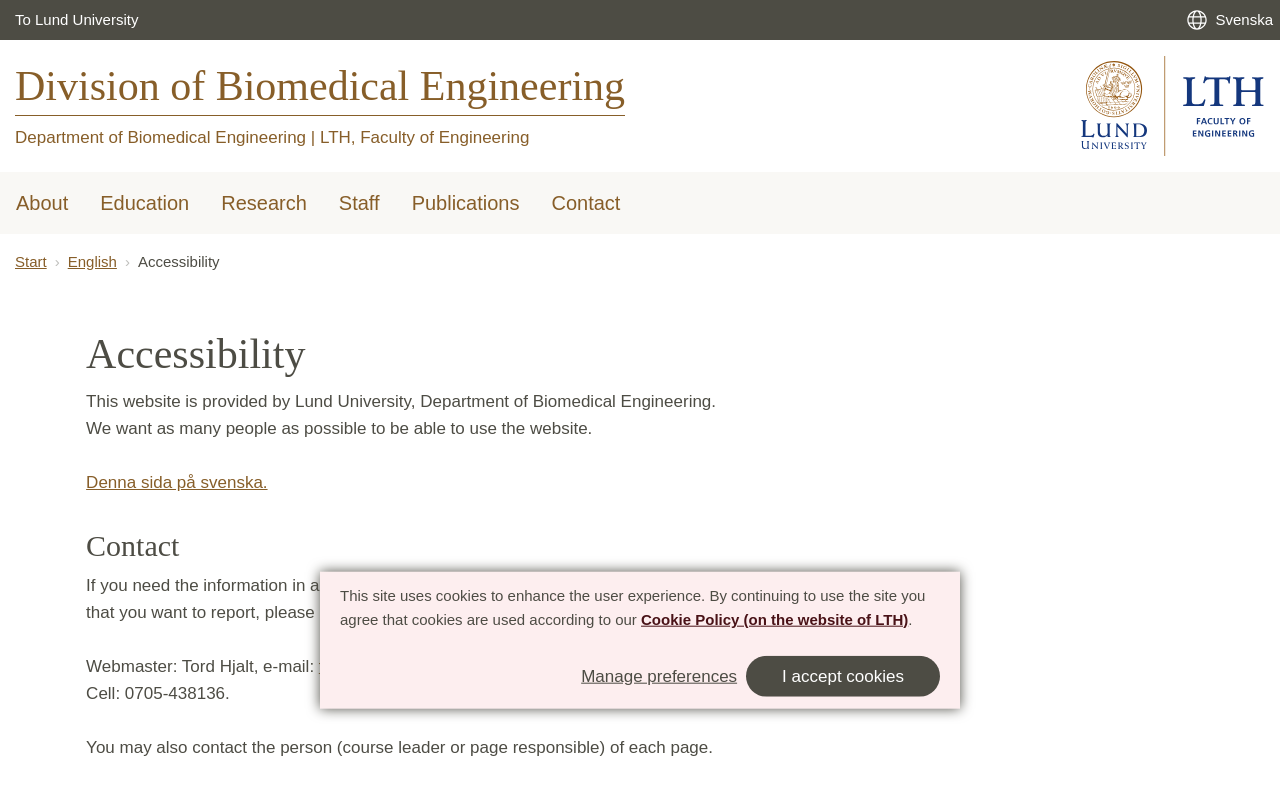What is the alternative language option for this website?
Please analyze the image and answer the question with as much detail as possible.

The website provides an alternative language option, which is Swedish, as indicated by the link 'Denna sida på svenska.'